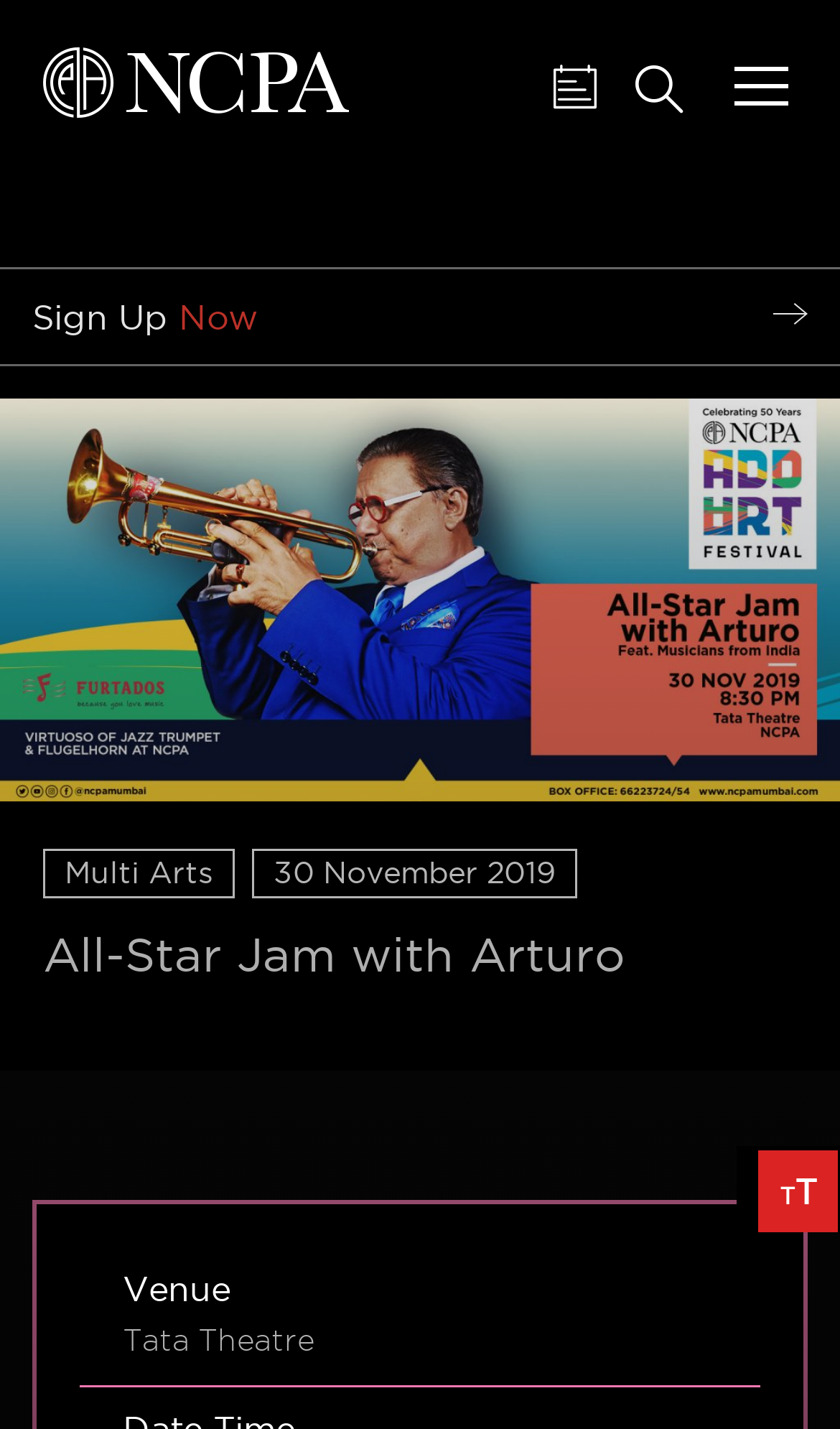What is the purpose of the 'Sign Up Now' link?
Refer to the image and provide a concise answer in one word or phrase.

To register for the event